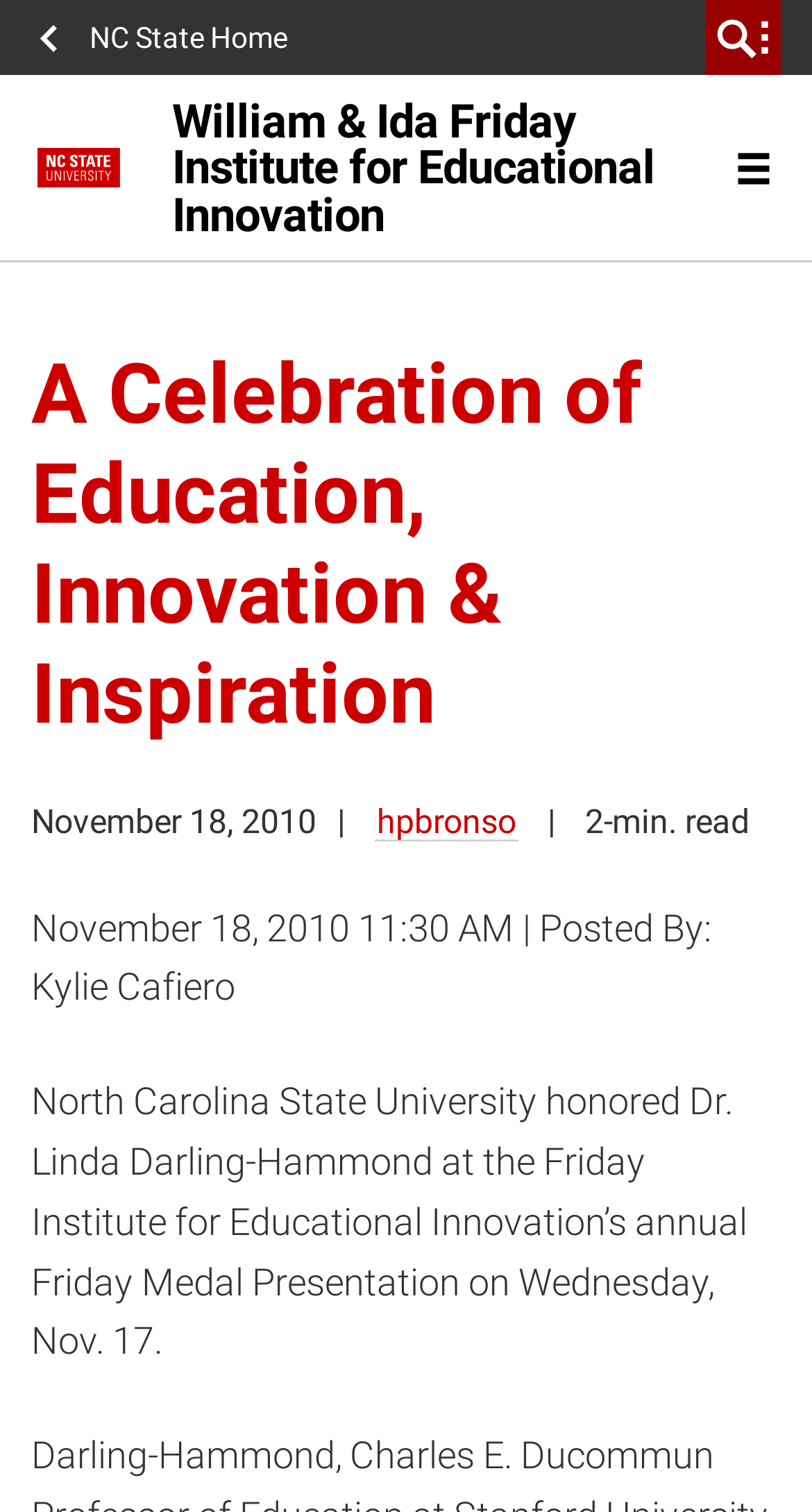Can you give a comprehensive explanation to the question given the content of the image?
Who is the author of the article?

By analyzing the static text elements, I found a text element with the text 'Posted By: Kylie Cafiero', which indicates that Kylie Cafiero is the author of the article.